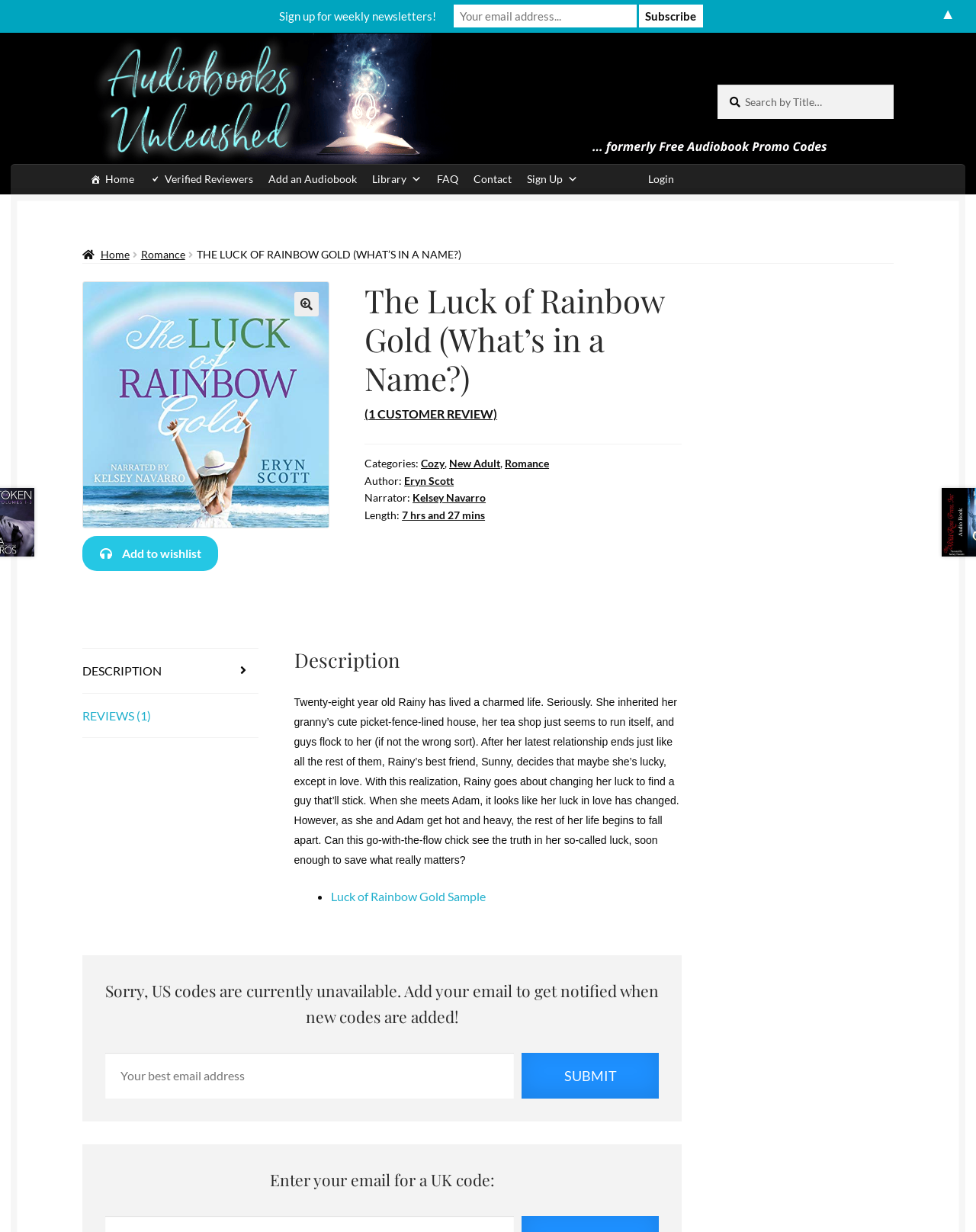What is the name of the audiobook?
Utilize the information in the image to give a detailed answer to the question.

I found the answer by looking at the title of the audiobook, which is 'The Luck of Rainbow Gold (What’s in a Name?)'.